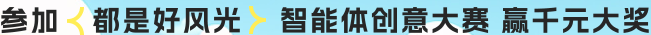Please provide a comprehensive response to the question based on the details in the image: What is the tone of the banner?

The caption describes the graphics and font styles as 'eye-catching' and 'dynamic', which convey enthusiasm and excitement, suggesting that the tone of the banner is energetic and inviting.